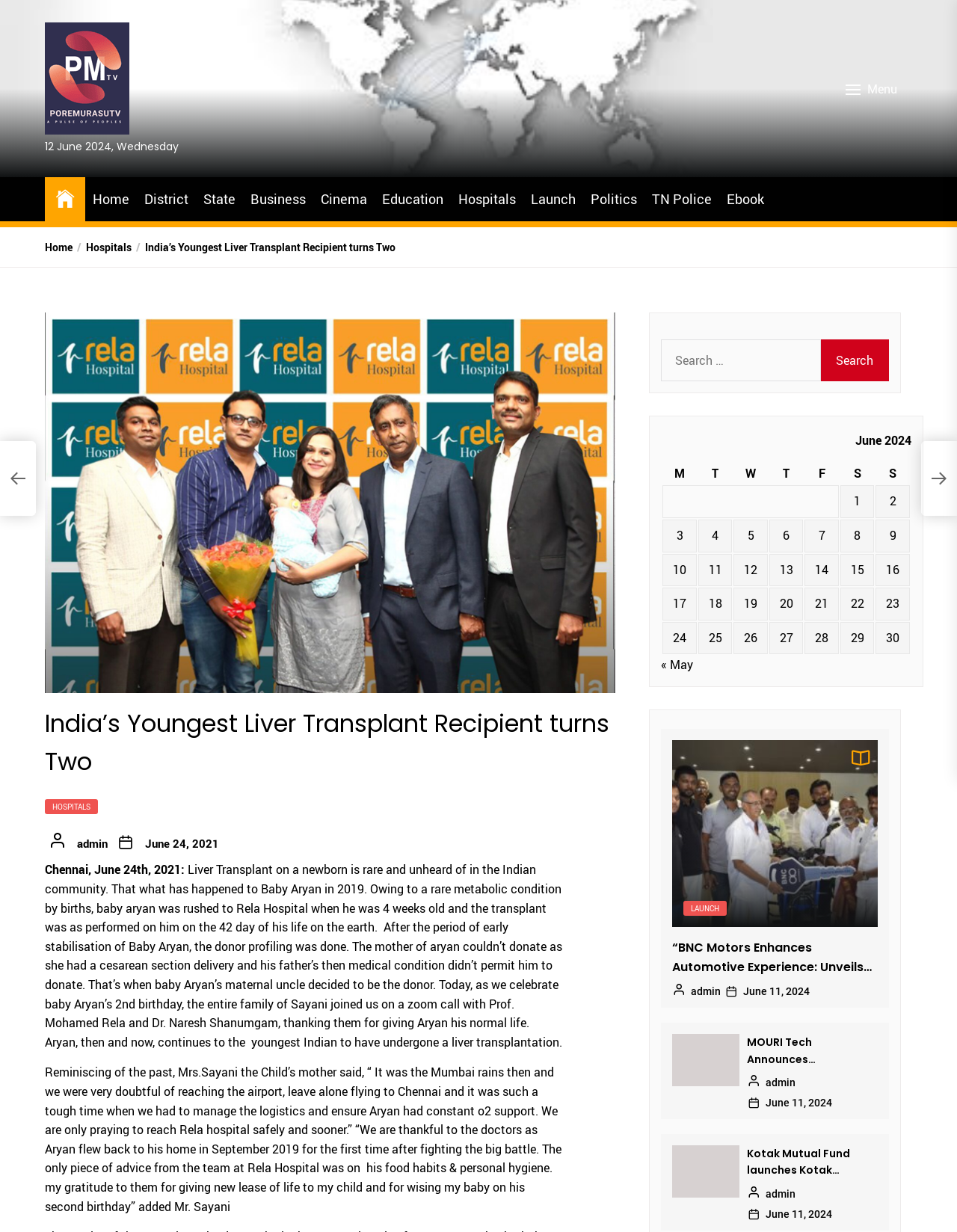Determine the bounding box coordinates of the section to be clicked to follow the instruction: "View 'Hospitals' page". The coordinates should be given as four float numbers between 0 and 1, formatted as [left, top, right, bottom].

[0.479, 0.153, 0.539, 0.171]